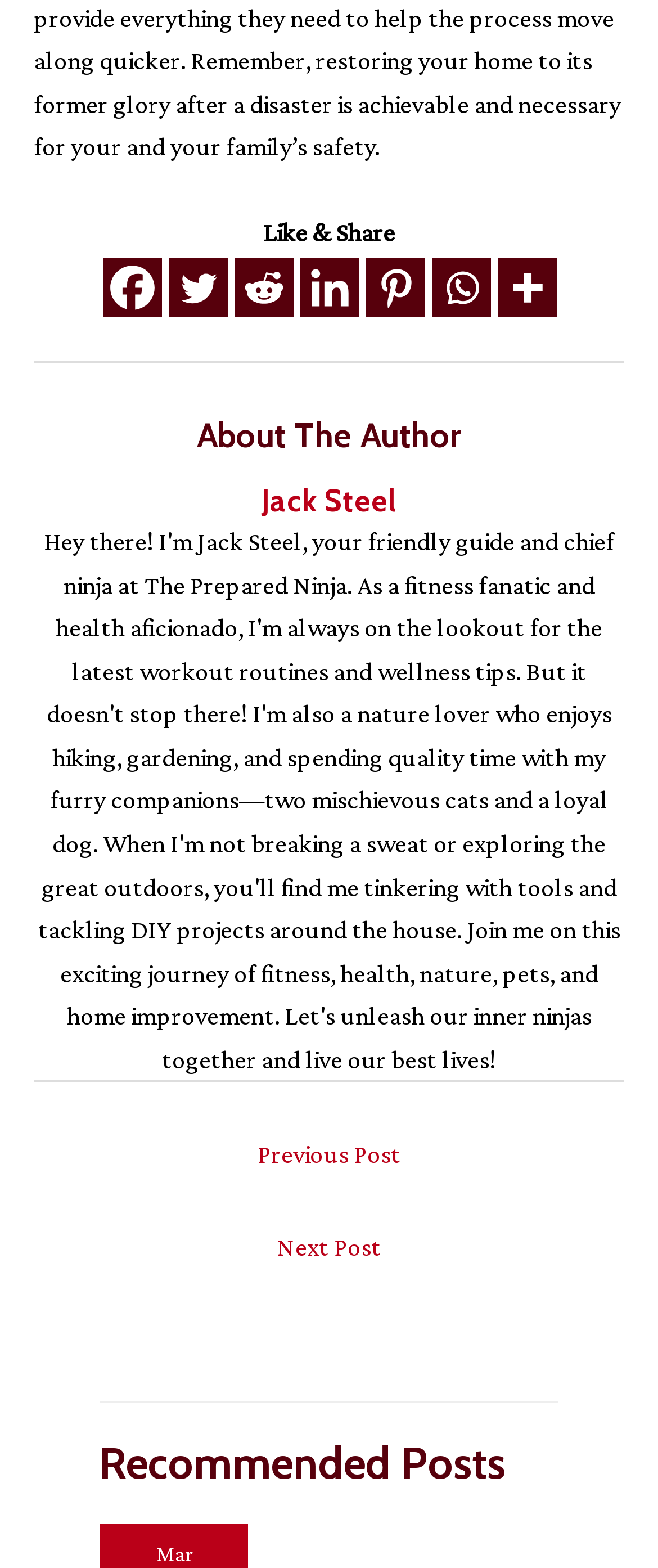How many social media platforms are available? Refer to the image and provide a one-word or short phrase answer.

7